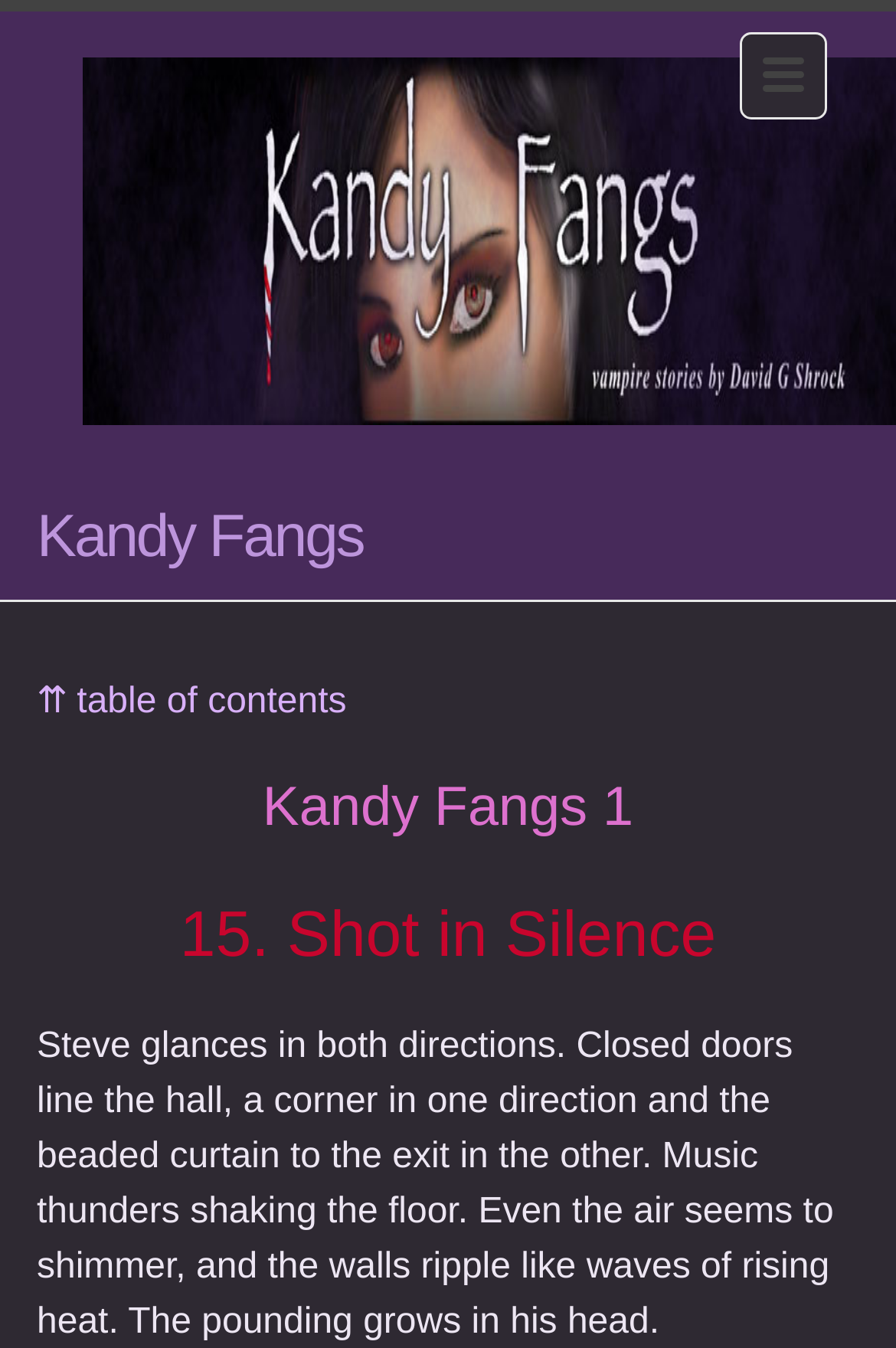Determine which piece of text is the heading of the webpage and provide it.

15. Shot in Silence